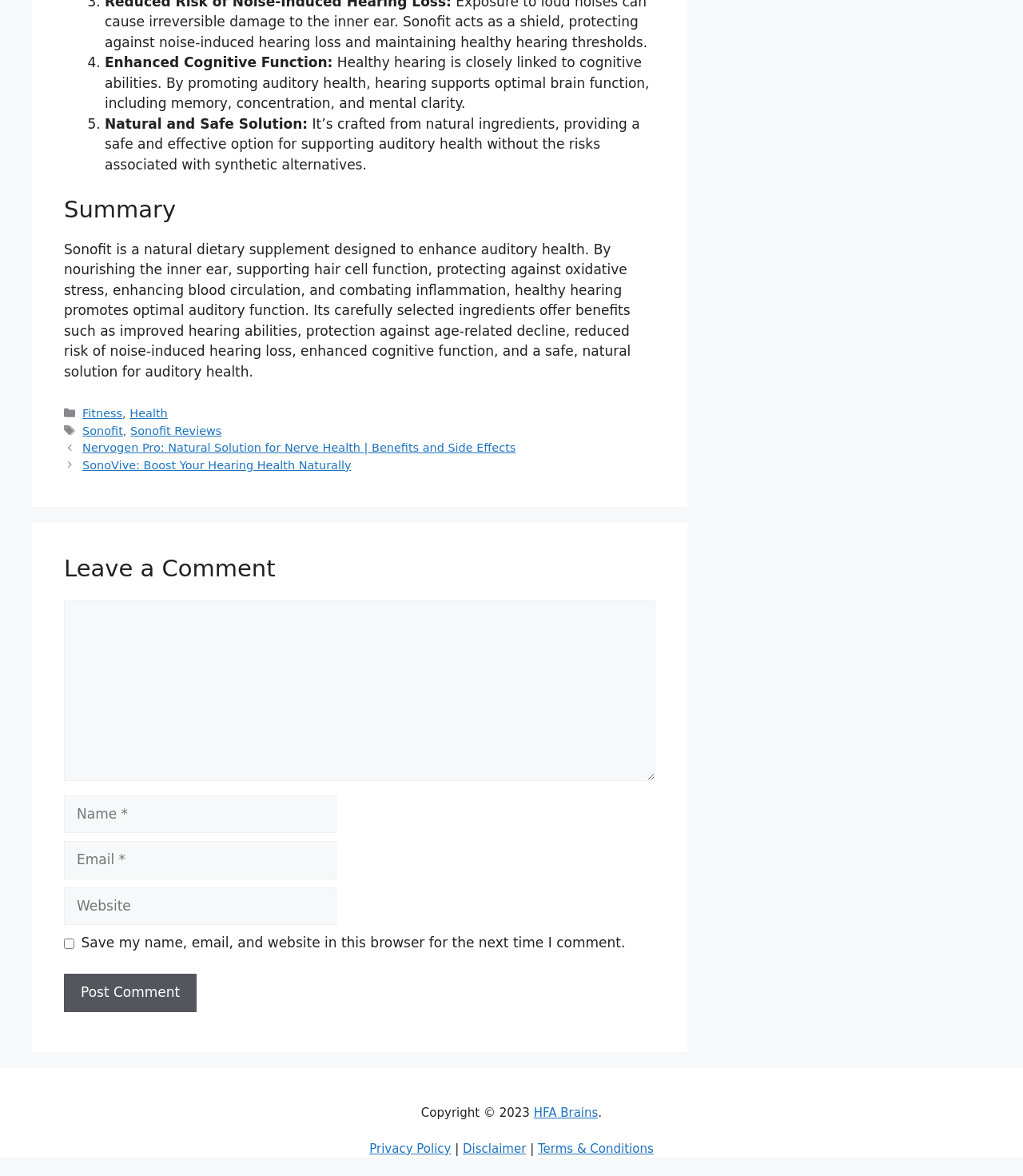Show the bounding box coordinates of the region that should be clicked to follow the instruction: "Click the 'Post Comment' button."

[0.062, 0.828, 0.192, 0.861]